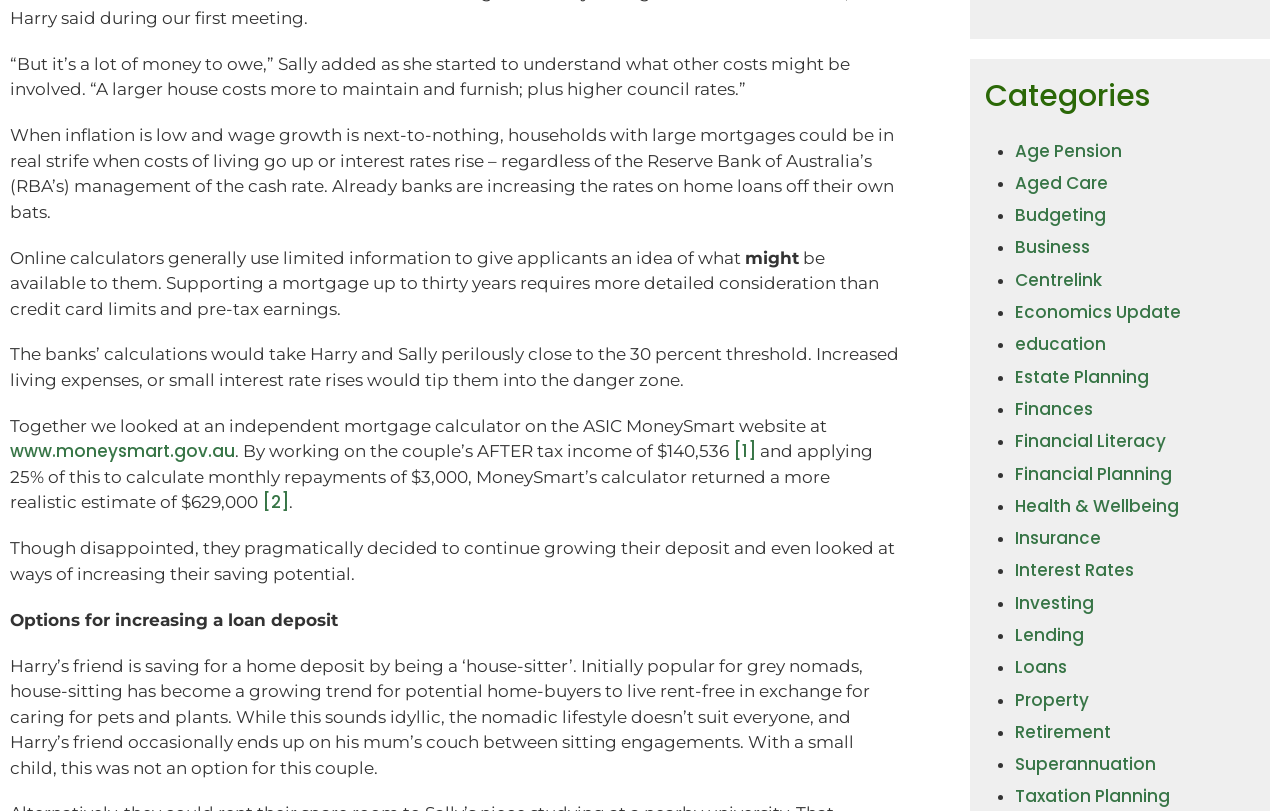Determine the bounding box coordinates of the clickable region to carry out the instruction: "Learn more about Financial Planning".

[0.793, 0.569, 0.916, 0.599]